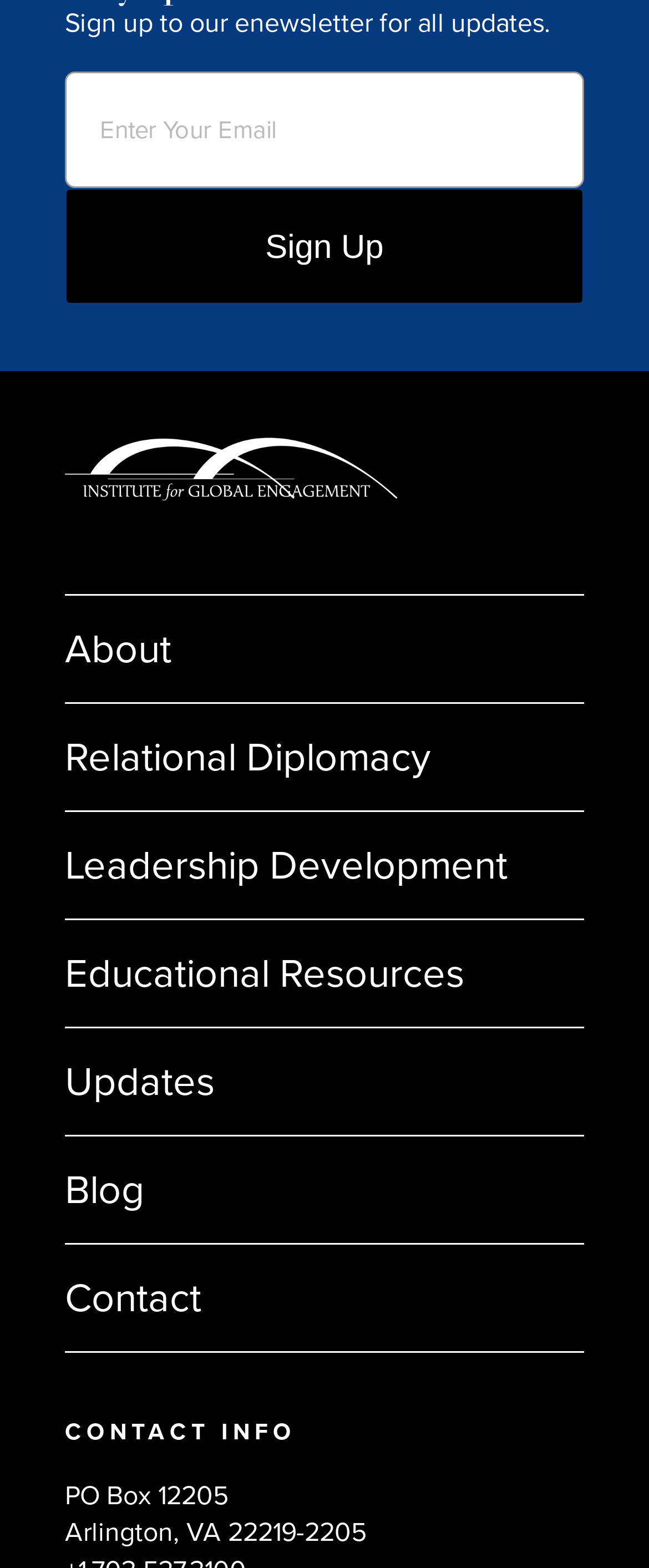Can you find the bounding box coordinates for the UI element given this description: "Educational Resources"? Provide the coordinates as four float numbers between 0 and 1: [left, top, right, bottom].

[0.1, 0.601, 0.715, 0.639]